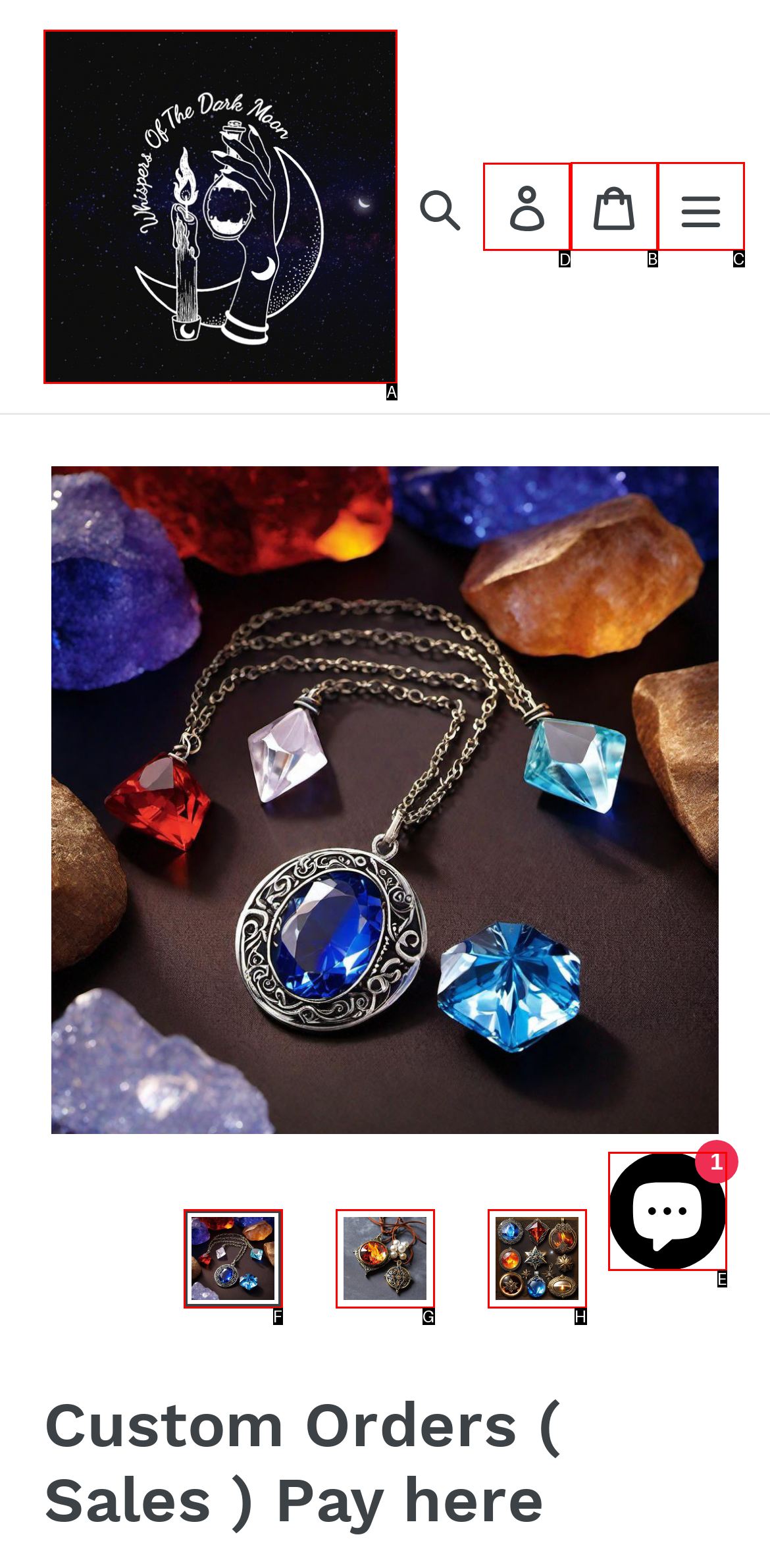To achieve the task: Log in to the account, indicate the letter of the correct choice from the provided options.

D